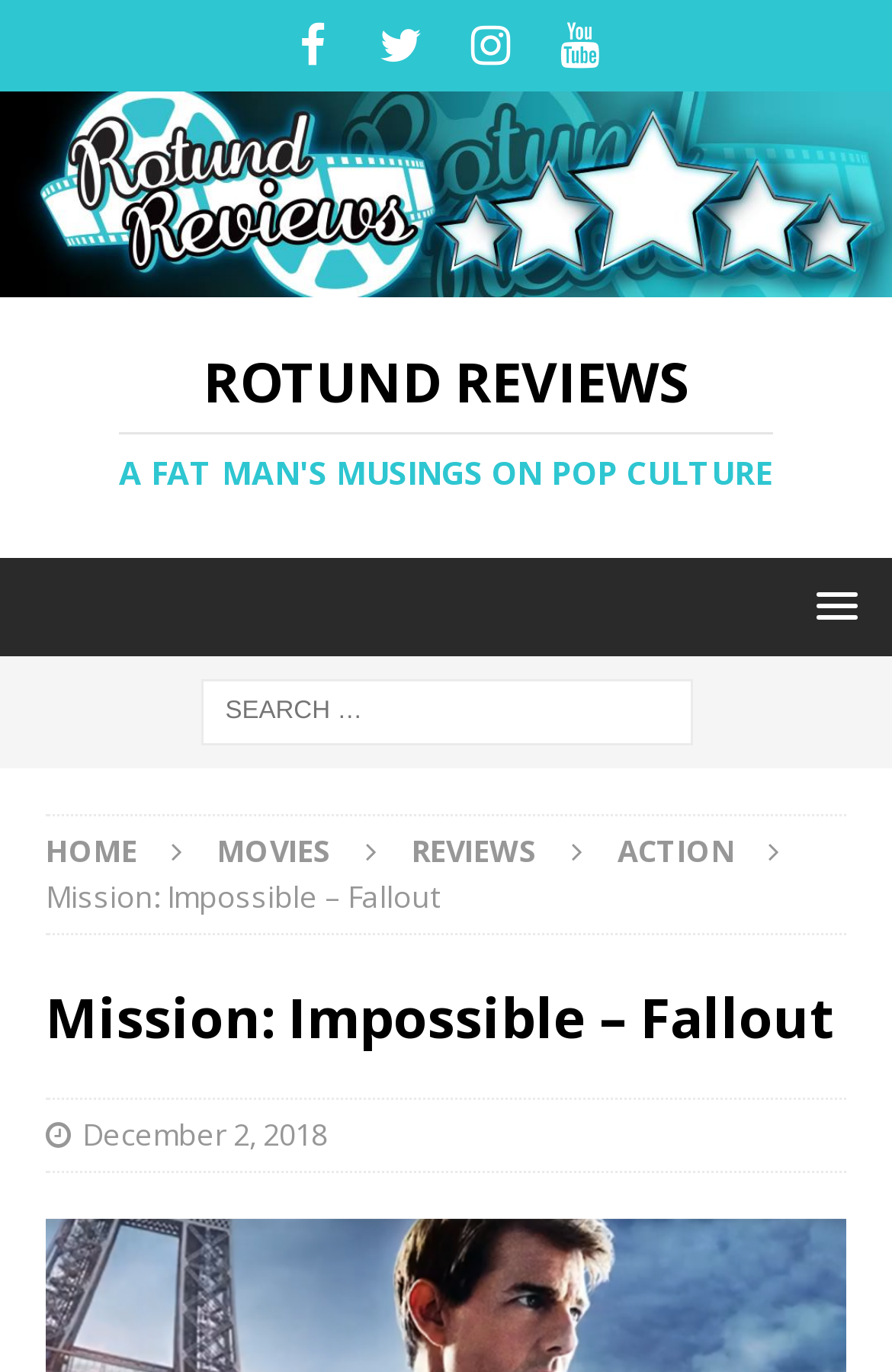Please extract the webpage's main title and generate its text content.

Mission: Impossible – Fallout